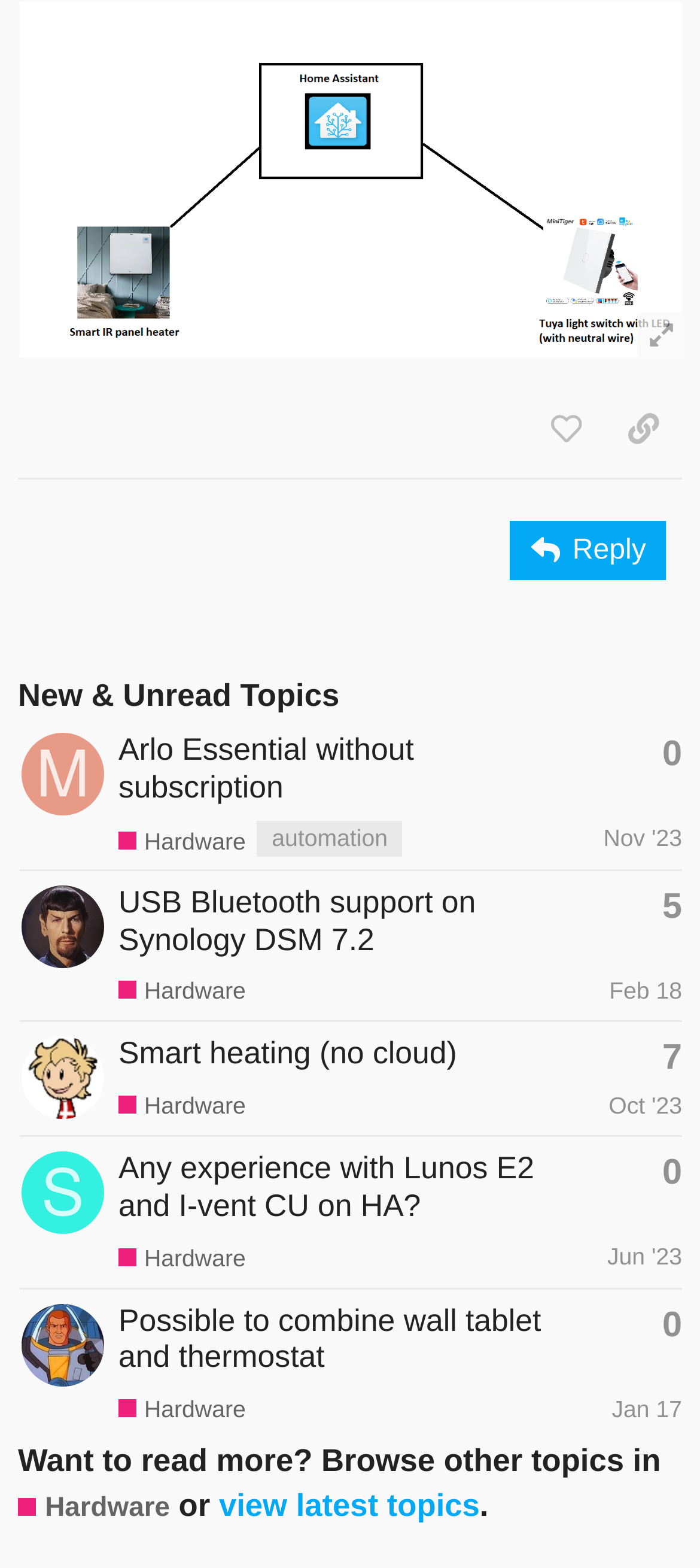Using the webpage screenshot, find the UI element described by title="like this post". Provide the bounding box coordinates in the format (top-left x, top-left y, bottom-right x, bottom-right y), ensuring all values are floating point numbers between 0 and 1.

[0.753, 0.252, 0.864, 0.296]